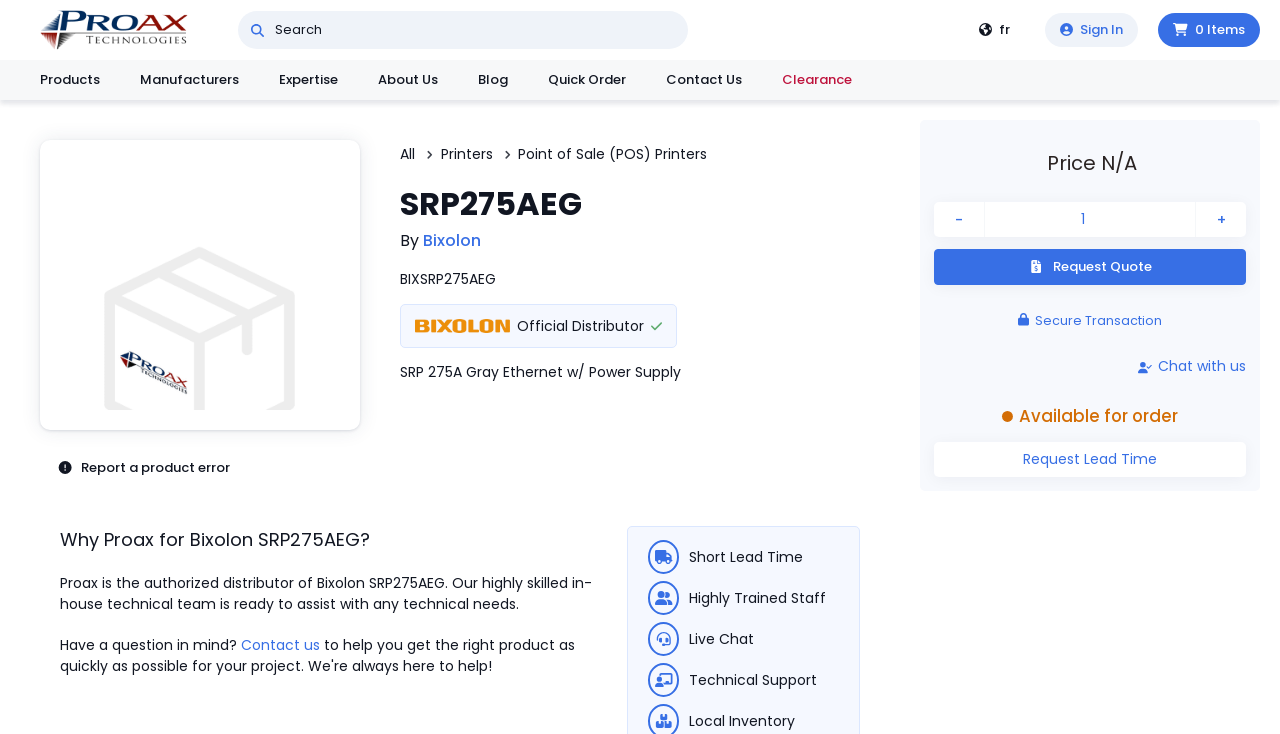How many manufacturer logos are displayed?
From the screenshot, provide a brief answer in one word or phrase.

27